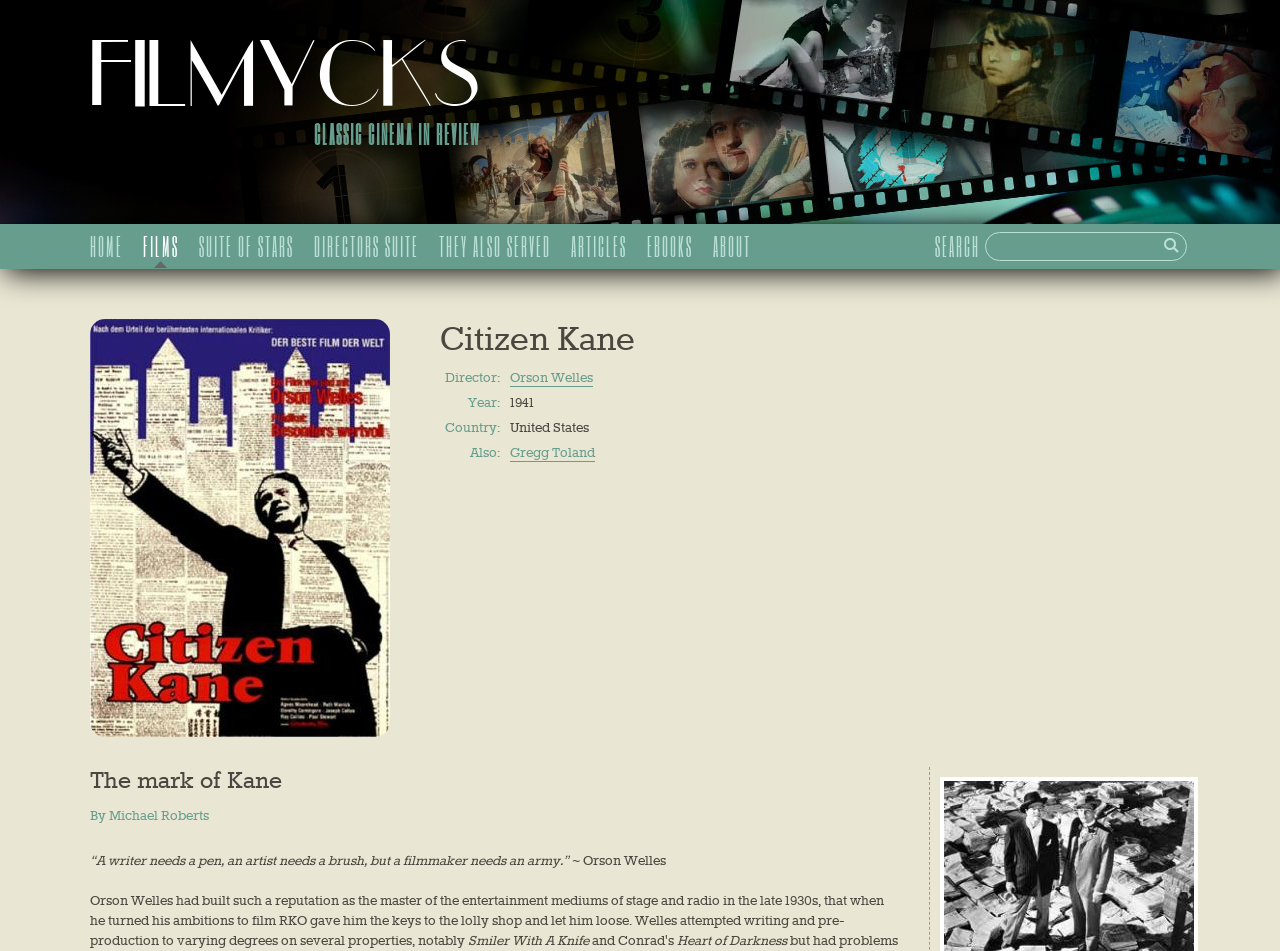What is the country of origin of the film?
Using the image as a reference, deliver a detailed and thorough answer to the question.

The answer can be found by looking at the StaticText element 'United States' which is a child of the heading element 'Country:'.